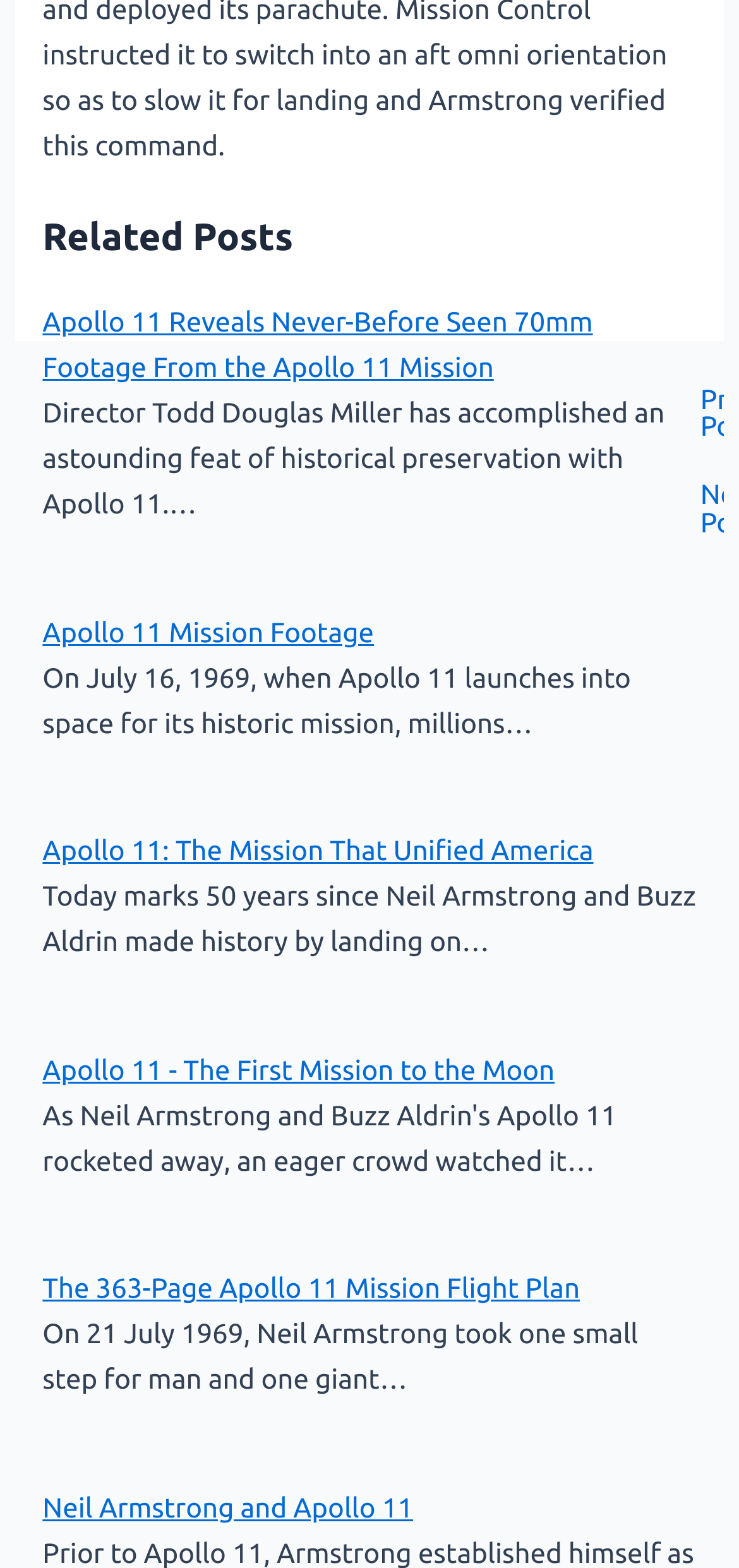What is the purpose of the 'Post navigation' section?
Based on the image, answer the question with a single word or brief phrase.

To navigate to previous or next post